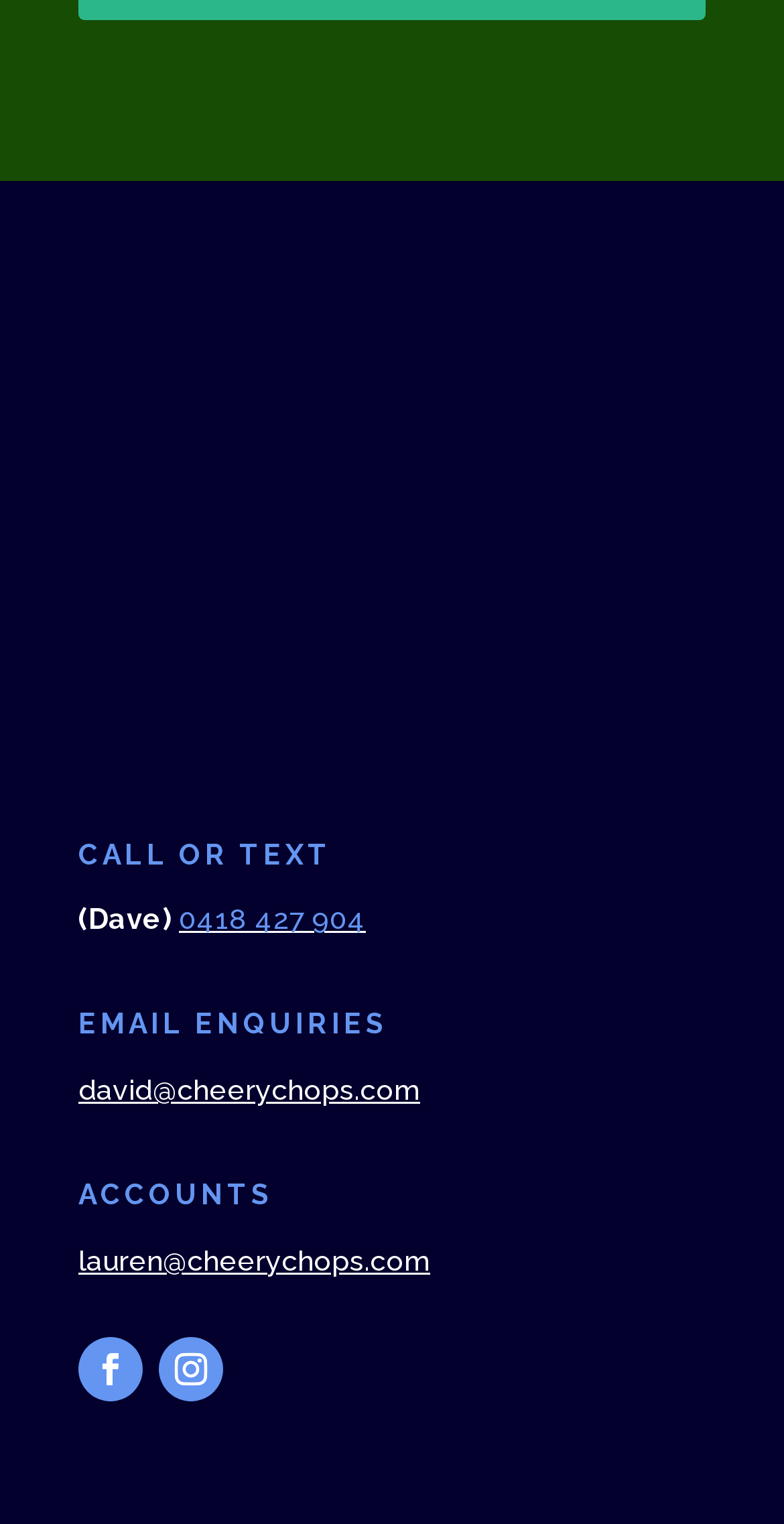What is the name associated with the phone number? Based on the image, give a response in one word or a short phrase.

Dave